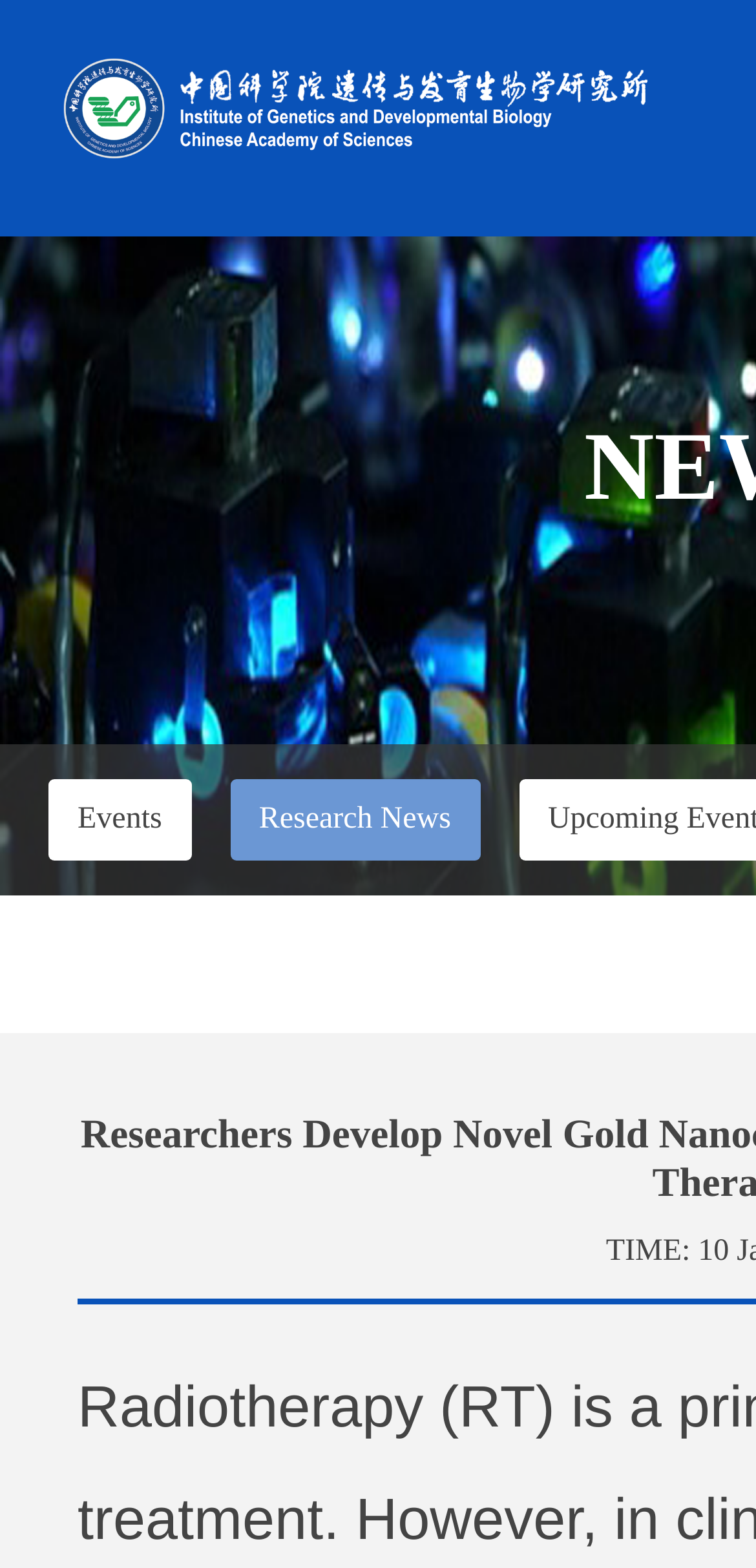Given the description of a UI element: "Research News", identify the bounding box coordinates of the matching element in the webpage screenshot.

[0.304, 0.497, 0.635, 0.549]